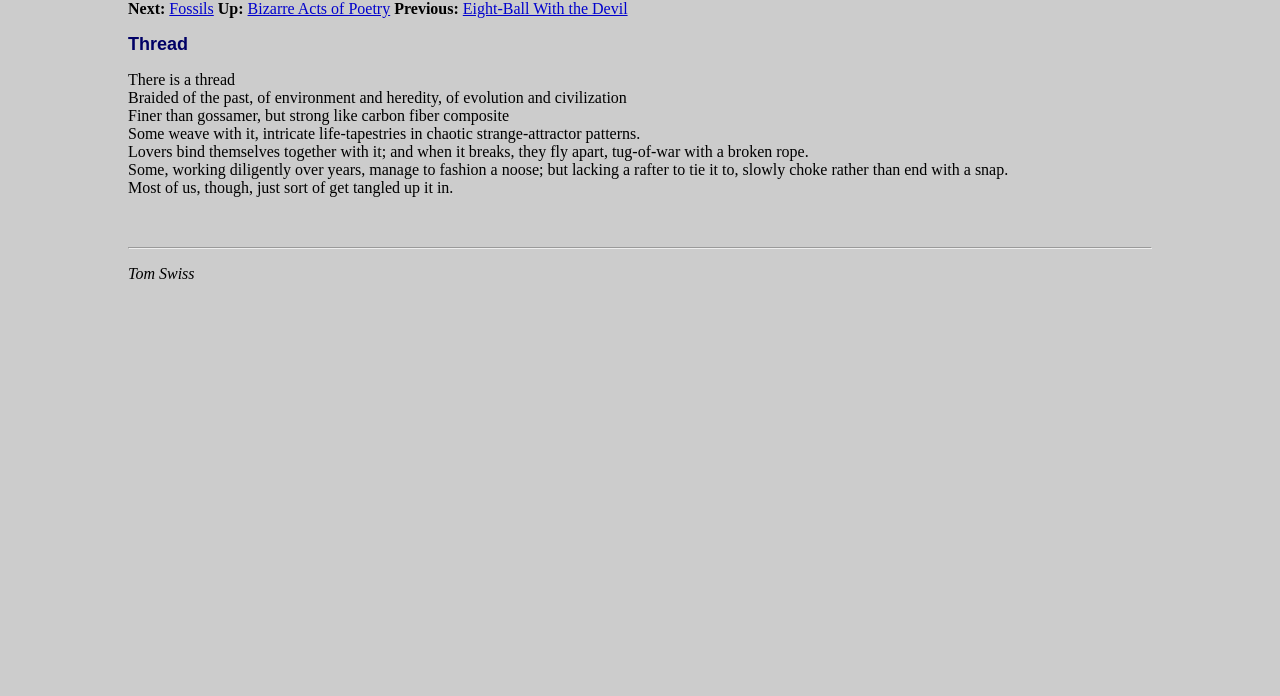How many links are there above the thread text?
Refer to the image and answer the question using a single word or phrase.

3